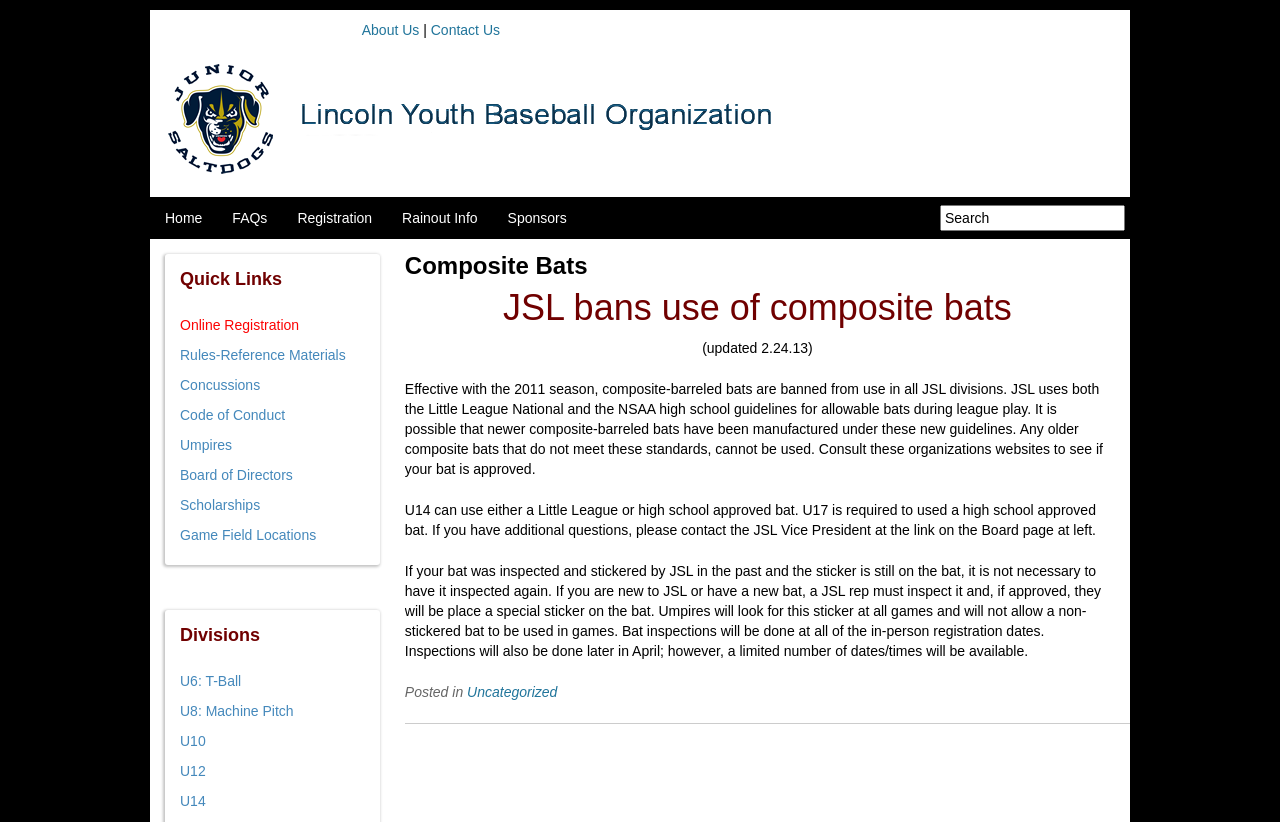Extract the bounding box coordinates for the HTML element that matches this description: "input value="Search" name="s" value="Search"". The coordinates should be four float numbers between 0 and 1, i.e., [left, top, right, bottom].

[0.734, 0.249, 0.879, 0.281]